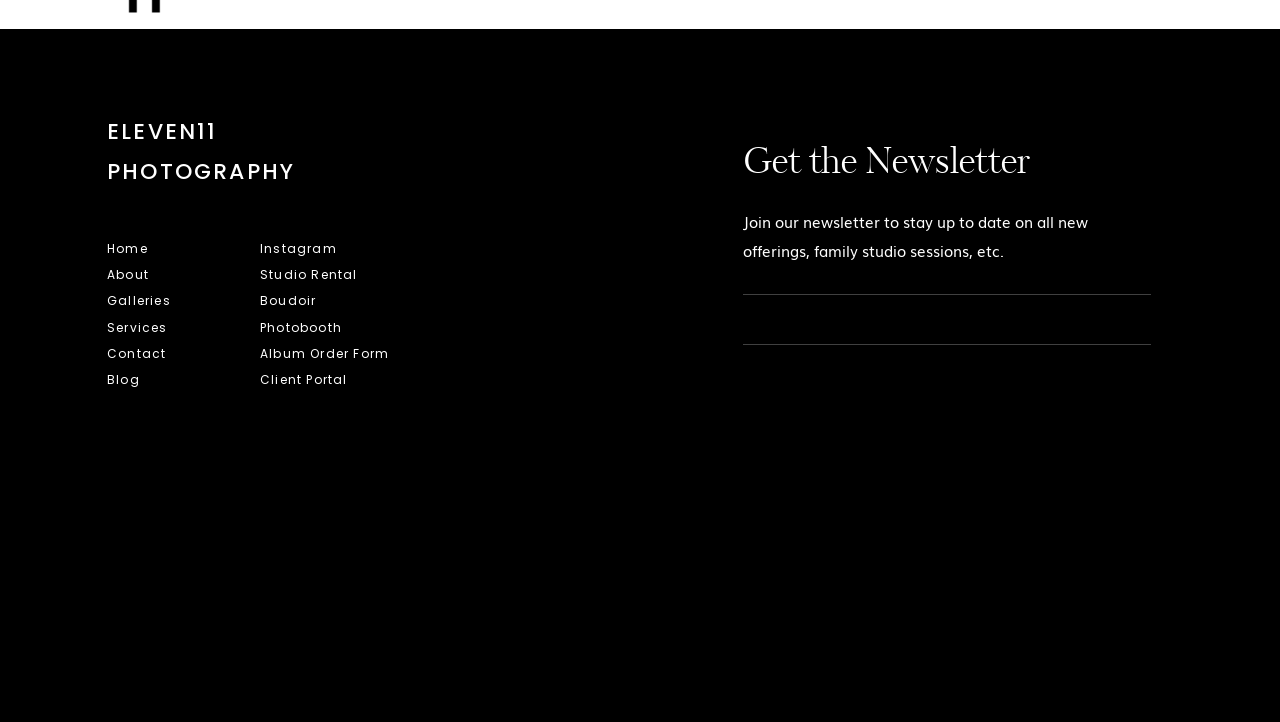Based on the image, please elaborate on the answer to the following question:
What social media platform is linked on the webpage?

The webpage has a link to Instagram, located in the top-right section with bounding box coordinates [0.203, 0.33, 0.273, 0.361]. This suggests that the photography studio has an Instagram presence and users can visit their Instagram page by clicking on this link.